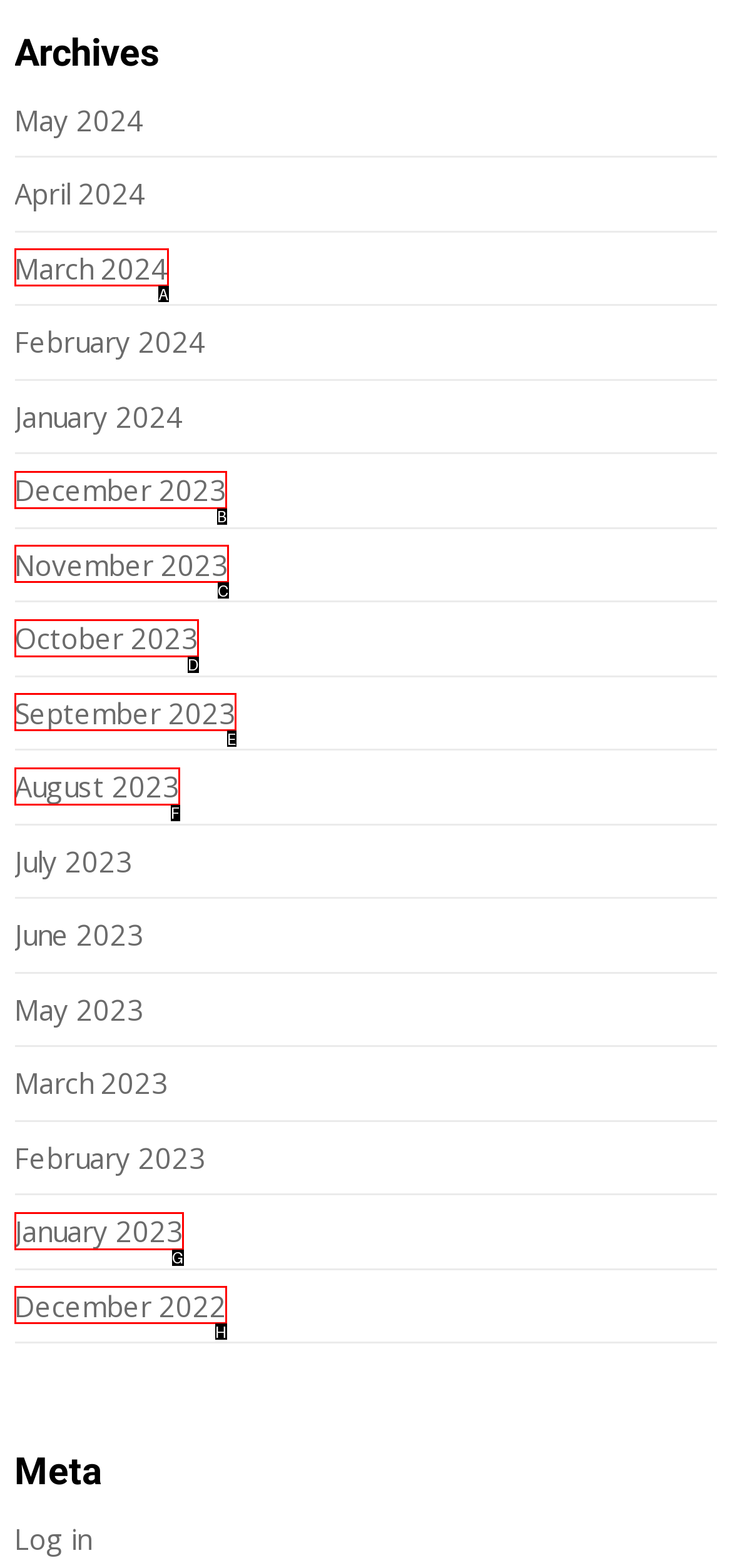Choose the option that matches the following description: March 2024
Answer with the letter of the correct option.

A